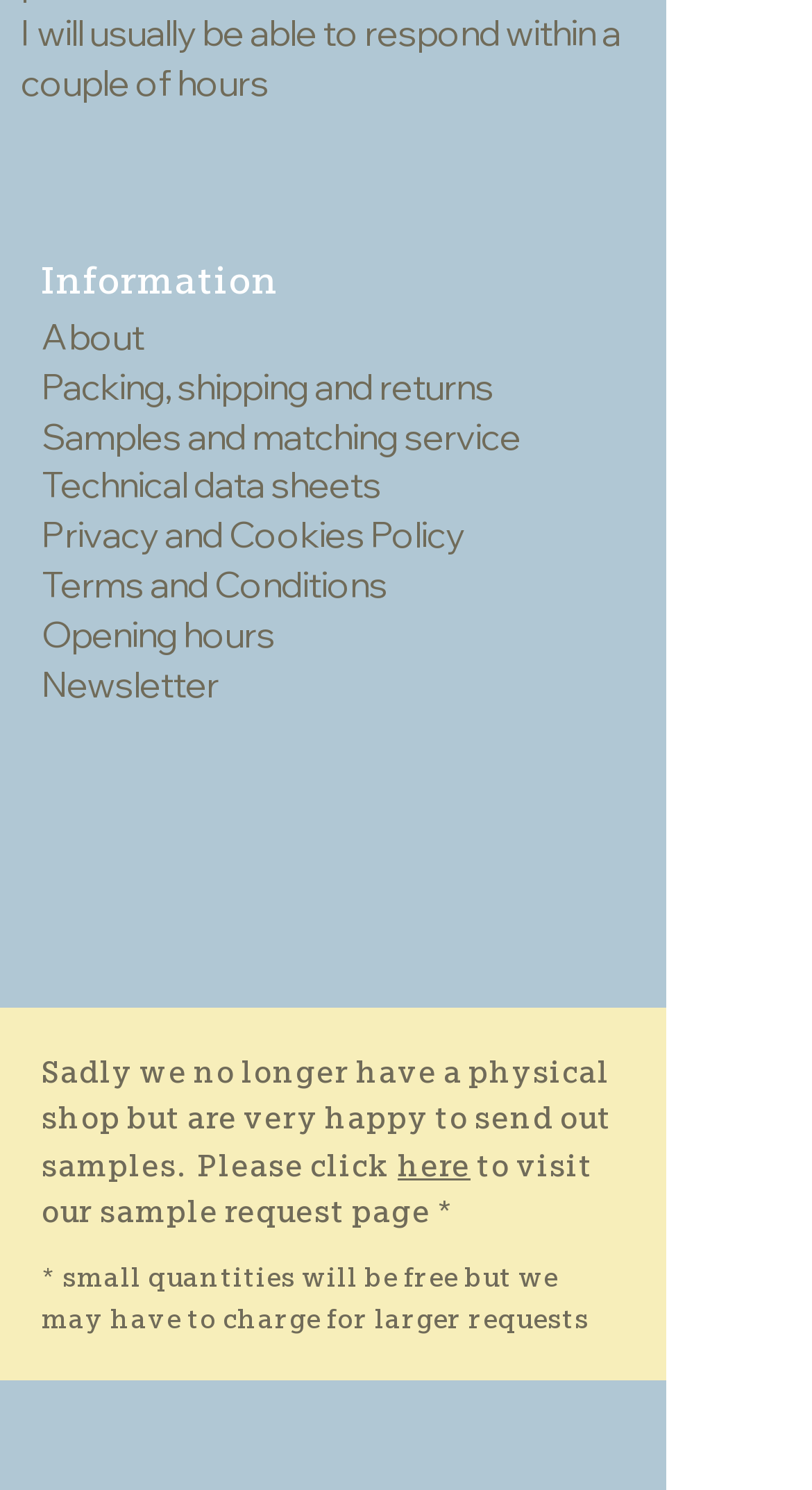How many links are available under the 'Information' heading?
Provide a detailed answer to the question using information from the image.

The links available under the 'Information' heading can be counted by looking at the links listed below the heading, which include 'About', 'Packing, shipping and returns', 'Samples and matching service', 'Technical data sheets', 'Privacy and Cookies Policy', 'Terms and Conditions', 'Opening hours', and 'Newsletter'.